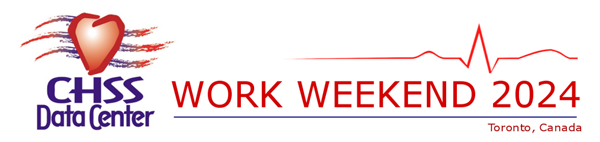Describe the important features and context of the image with as much detail as possible.

The image showcases the logo for the "CHSS Work Weekend 2024," highlighting an event organized by the CHSS Data Center. A stylized heart symbol in shades of red, combined with blue and purple accents, represents the focus on heart health and congenital heart disease. The title "WORK WEEKEND 2024" is prominently displayed in bold red letters, signaling the significance of the event. Below the title, "Toronto, Canada" anchors the location. This visual serves as a vibrant announcement for a collaborative forum aimed at discussing research and quality projects within the congenital heart disease community, fostering participation and engagement among attendees.